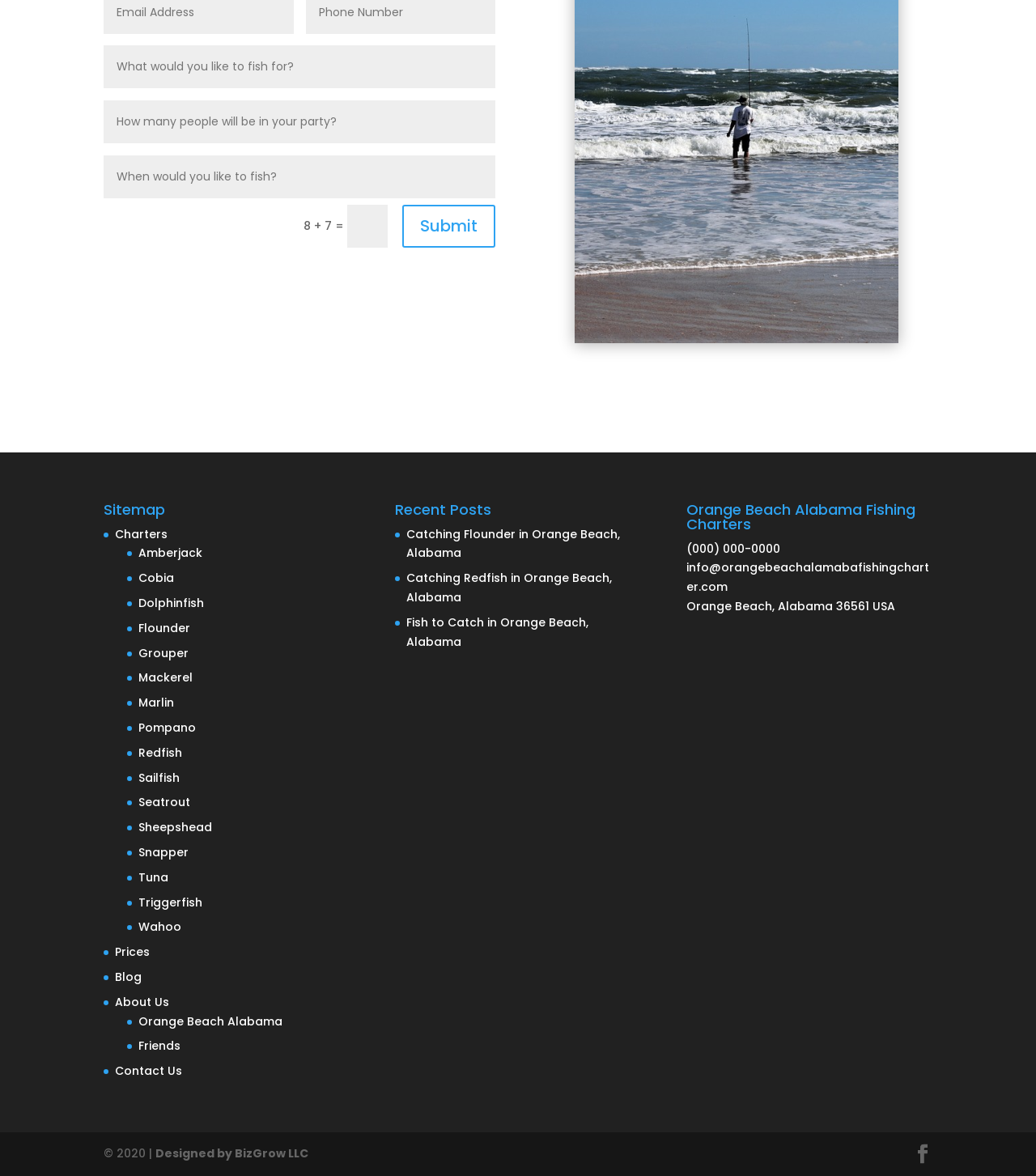Determine the bounding box for the UI element as described: "Orange Beach Alabama". The coordinates should be represented as four float numbers between 0 and 1, formatted as [left, top, right, bottom].

[0.134, 0.861, 0.273, 0.875]